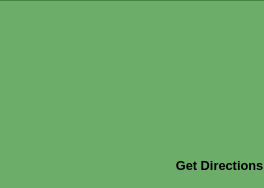Create an extensive and detailed description of the image.

The image features a green background with the text "Get Directions" prominently displayed in bold black font at the bottom right corner. This element likely serves as a clickable link for users seeking navigation assistance to a specific location, enhancing the user experience by directing them to a map or directions section. The combination of the clear text on a contrasting background suggests a focus on usability, ensuring that visitors can easily find their way to the associated office or service.